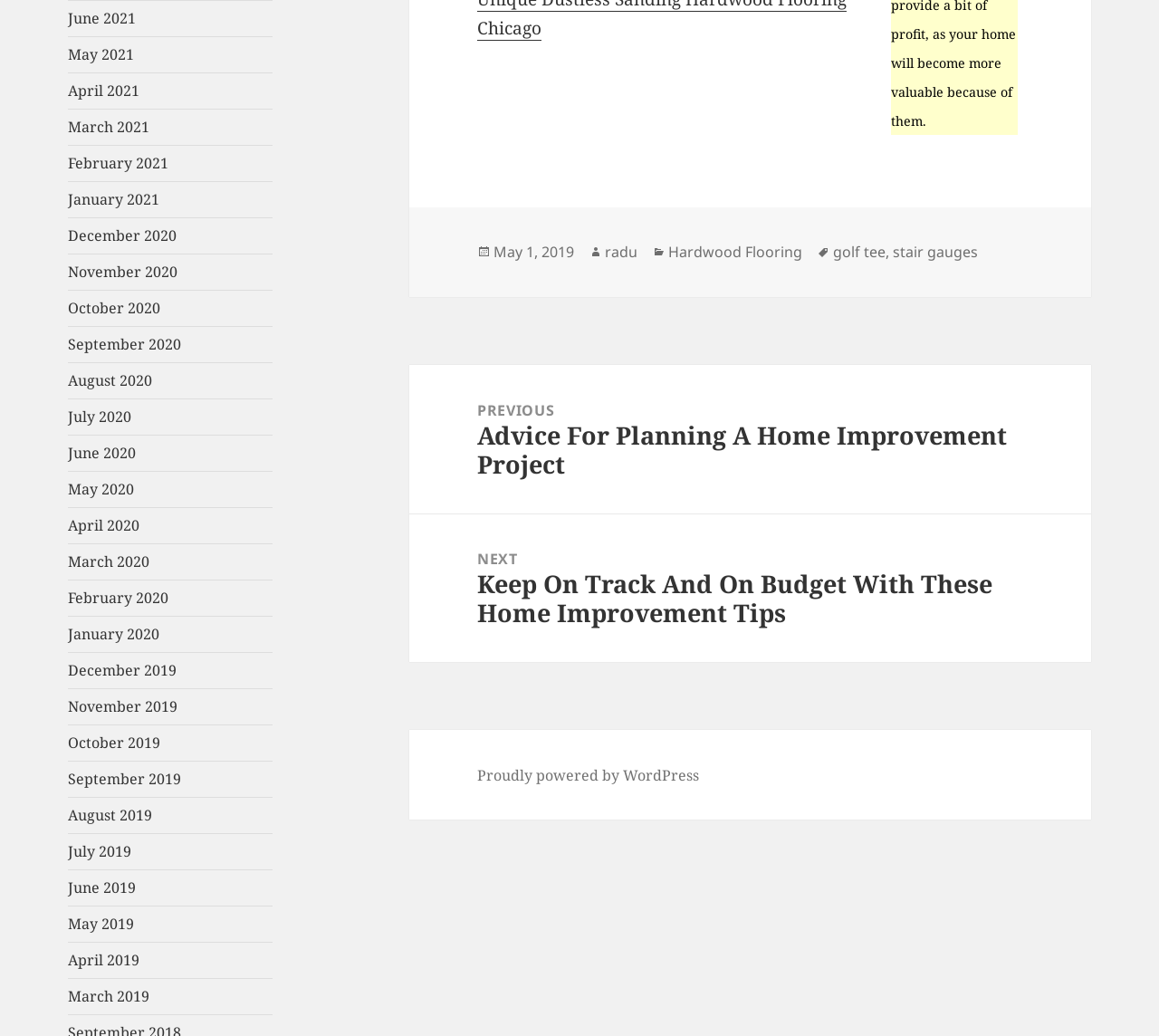Using the description "May 1, 2019", locate and provide the bounding box of the UI element.

[0.426, 0.234, 0.495, 0.254]